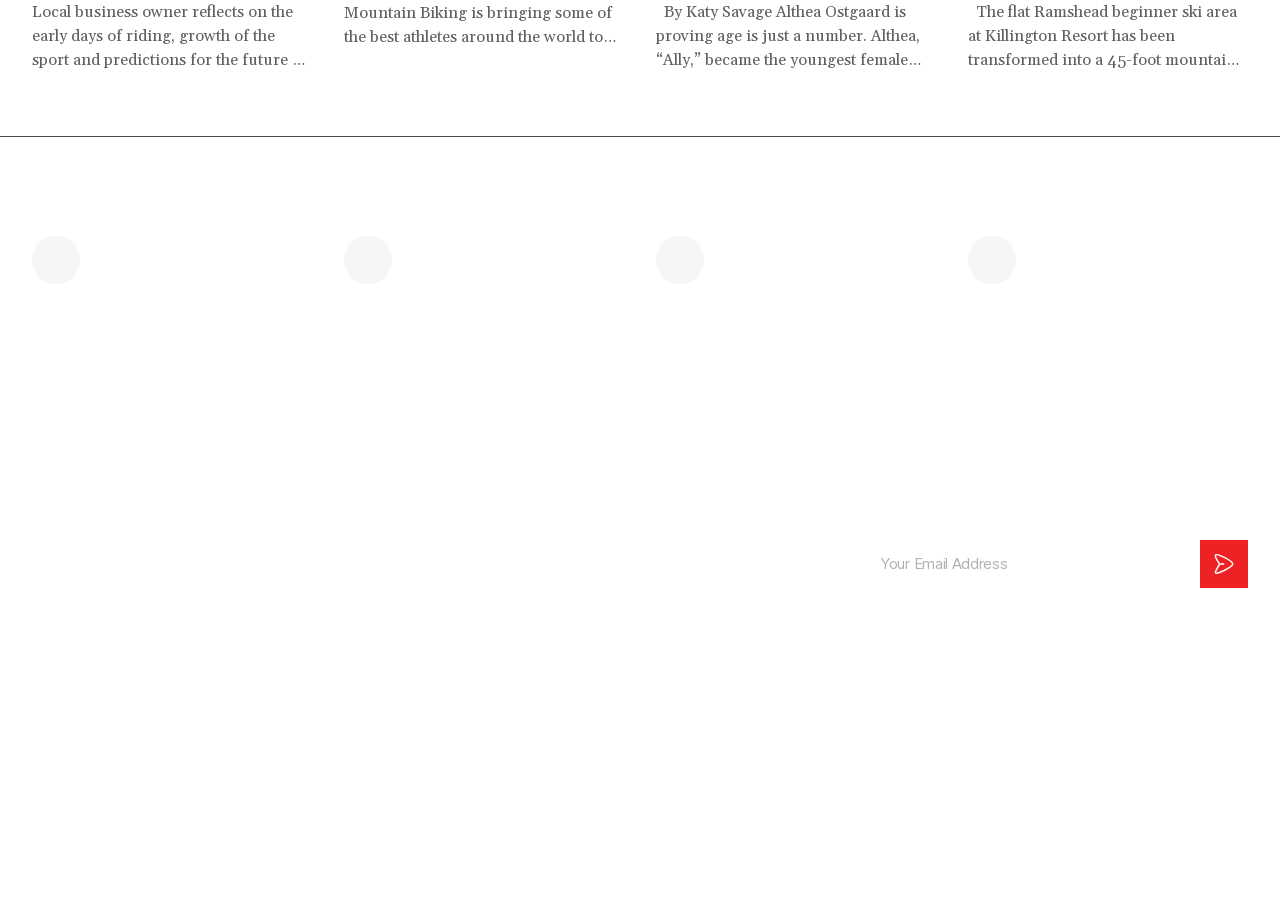What is the name of the publishing company? Using the information from the screenshot, answer with a single word or phrase.

Outer Limits Publishing LLC